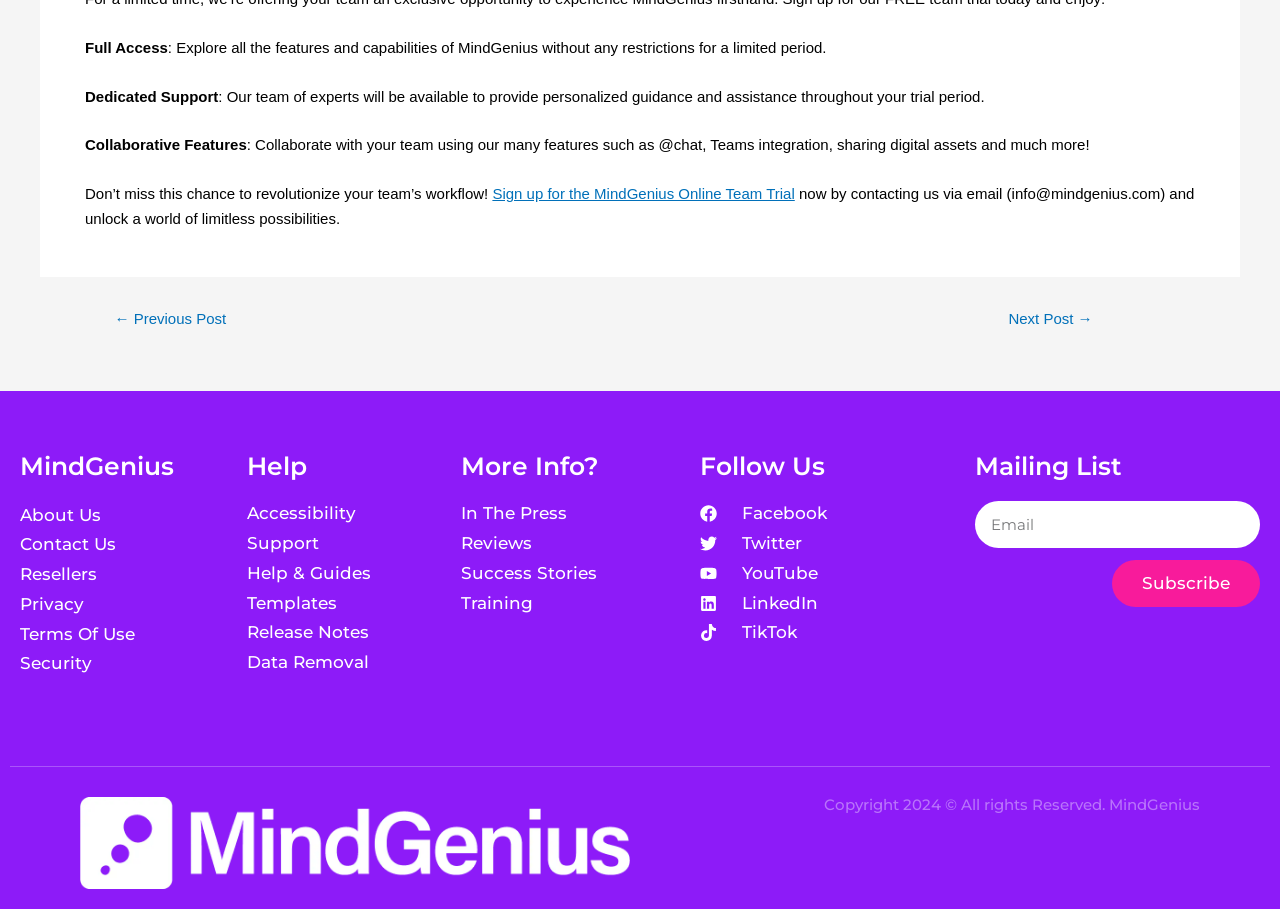Identify the bounding box coordinates for the element you need to click to achieve the following task: "Follow MindGenius on Facebook". The coordinates must be four float values ranging from 0 to 1, formatted as [left, top, right, bottom].

[0.547, 0.552, 0.746, 0.579]